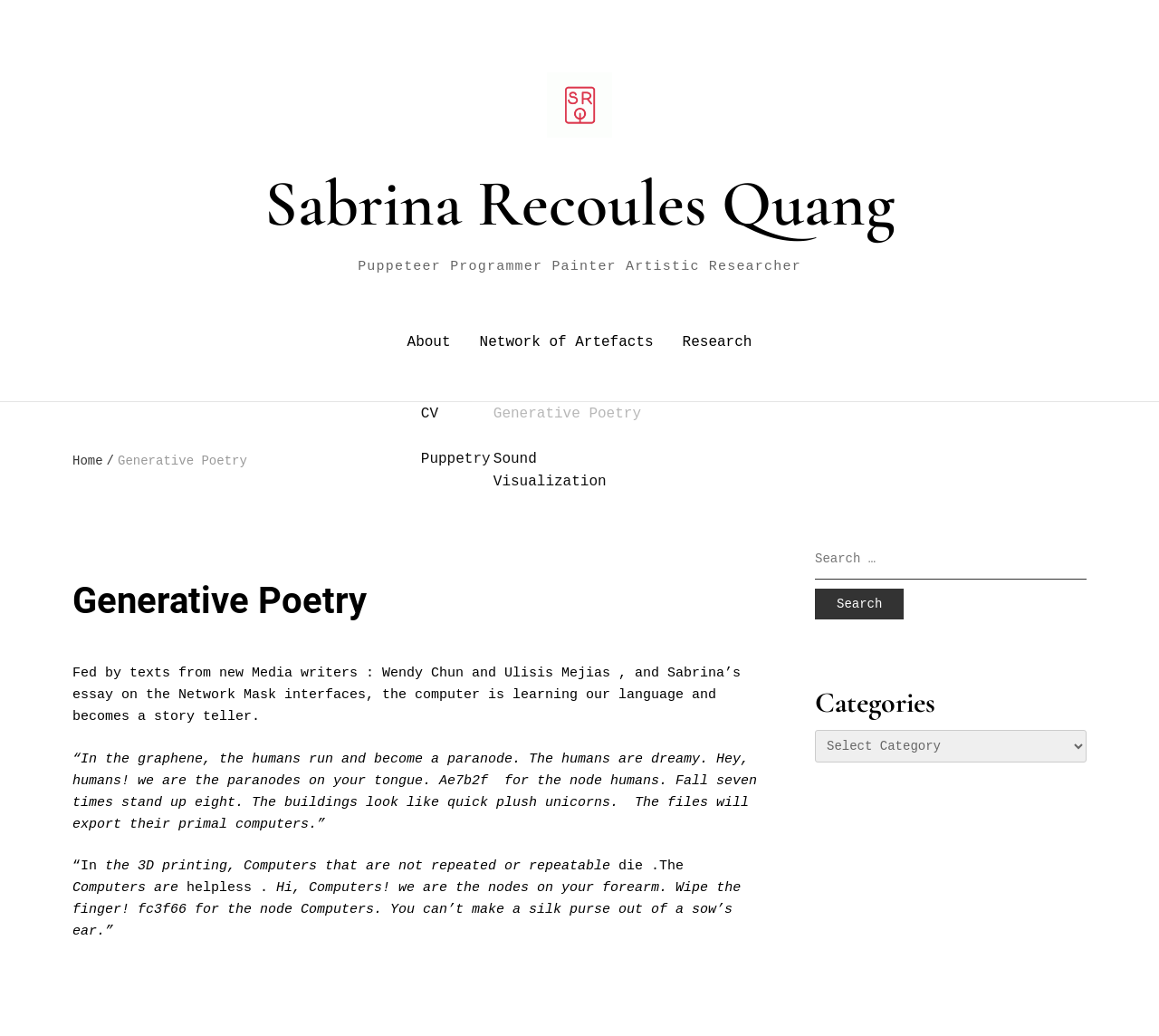Specify the bounding box coordinates of the element's region that should be clicked to achieve the following instruction: "Search for a specific topic". The bounding box coordinates consist of four float numbers between 0 and 1, in the format [left, top, right, bottom].

[0.703, 0.521, 0.938, 0.606]